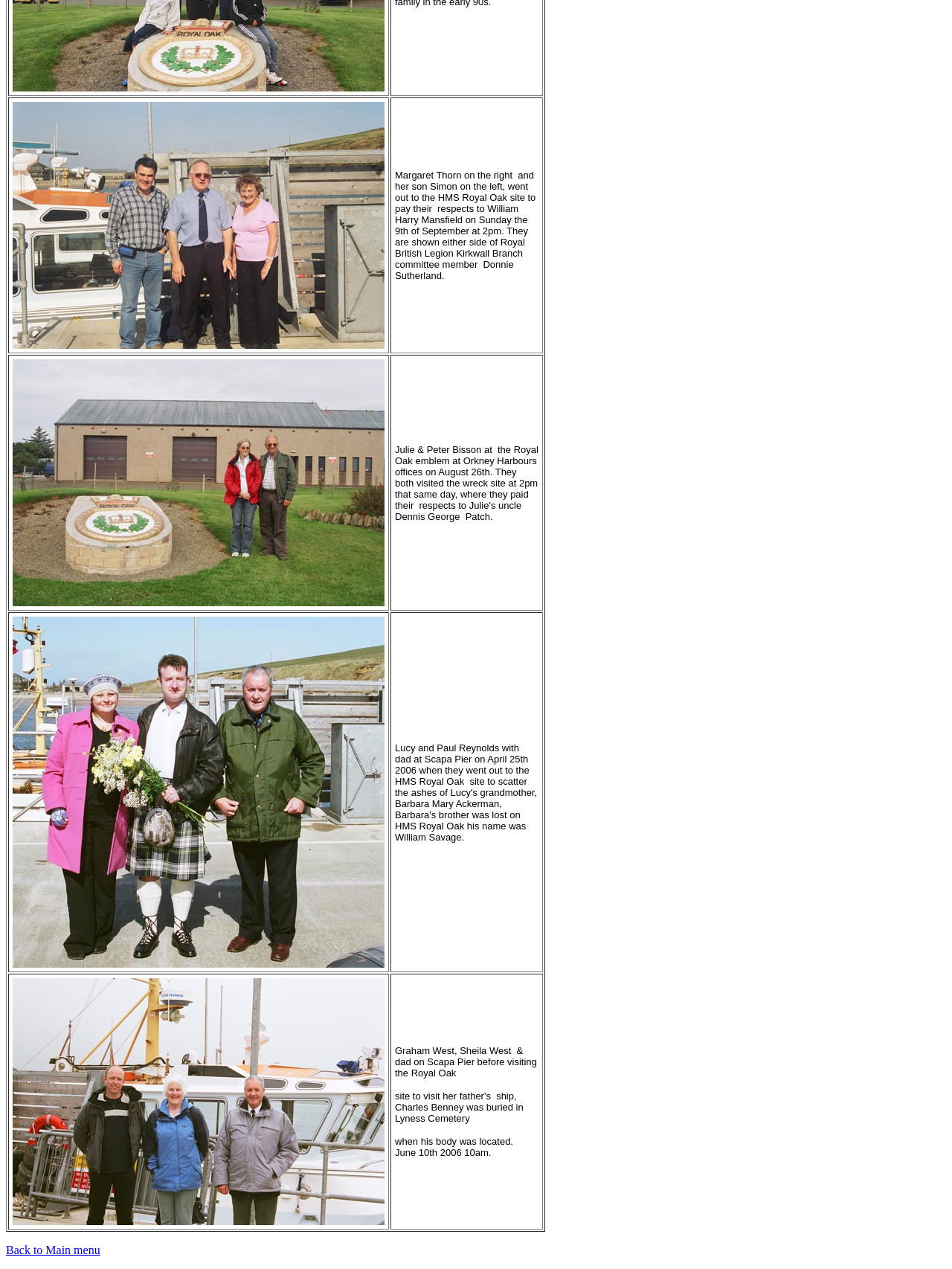Locate the bounding box of the UI element described in the following text: "Back to Main menu".

[0.006, 0.98, 0.105, 0.99]